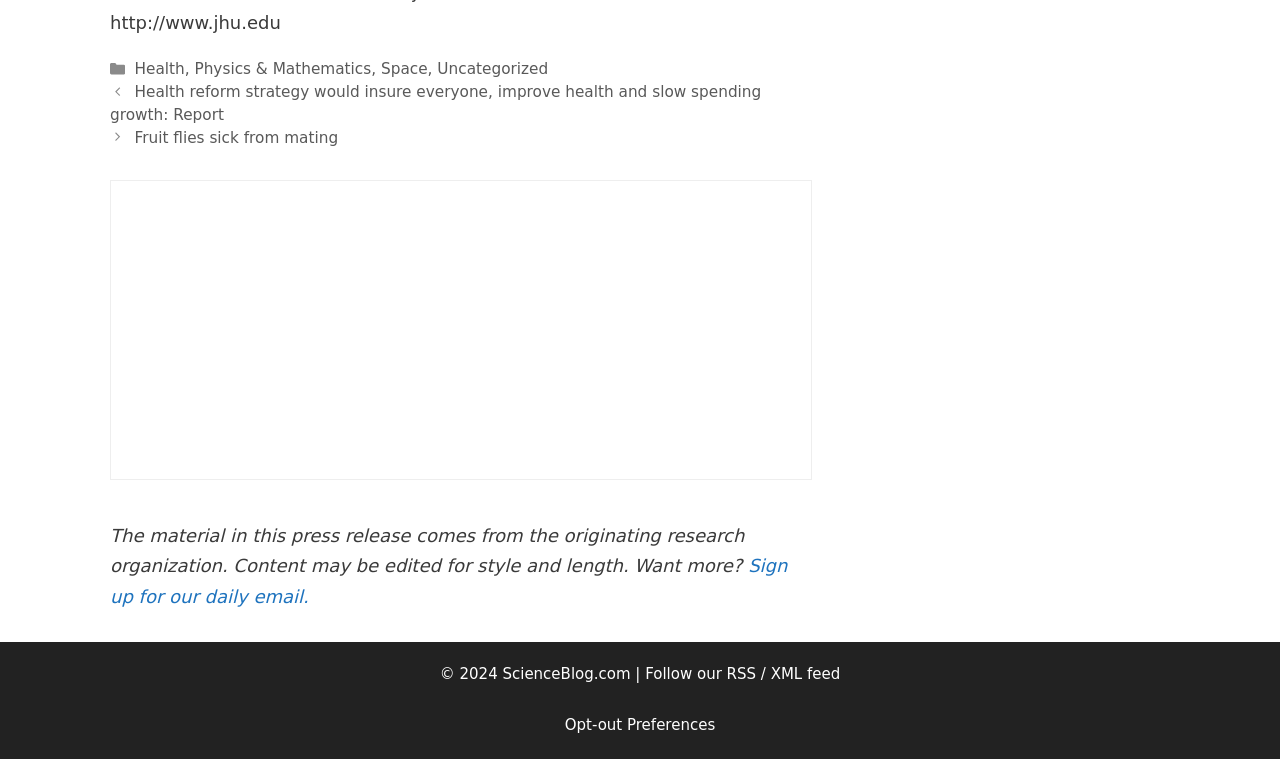Determine the bounding box coordinates of the clickable region to carry out the instruction: "jump to references".

None